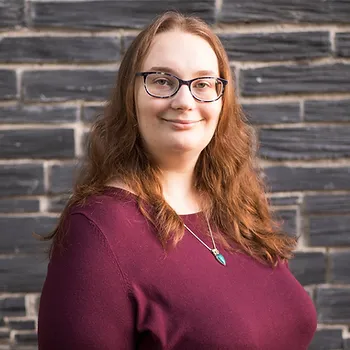What is Tamsin researching?
Carefully analyze the image and provide a detailed answer to the question.

According to the caption, Tamsin is a postgraduate researcher at the University of York, and her current research focus is on 'disengagement models in gaming', with the aim of enhancing player experiences and understanding behaviors during limited timed events.